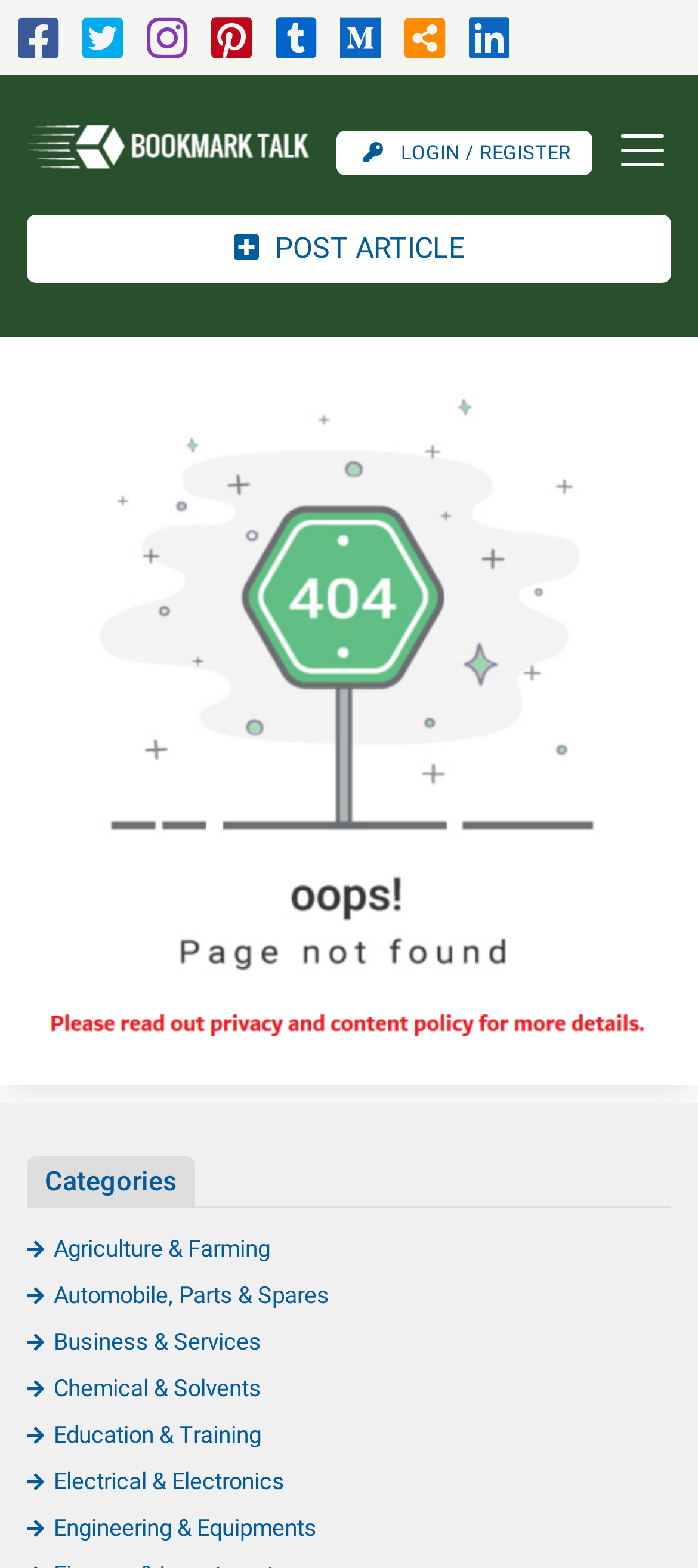Based on the image, provide a detailed response to the question:
What is the logo of the website?

The logo of the website is located at the top left corner of the webpage, and it is an image with the text 'bookmarktalk.com'.